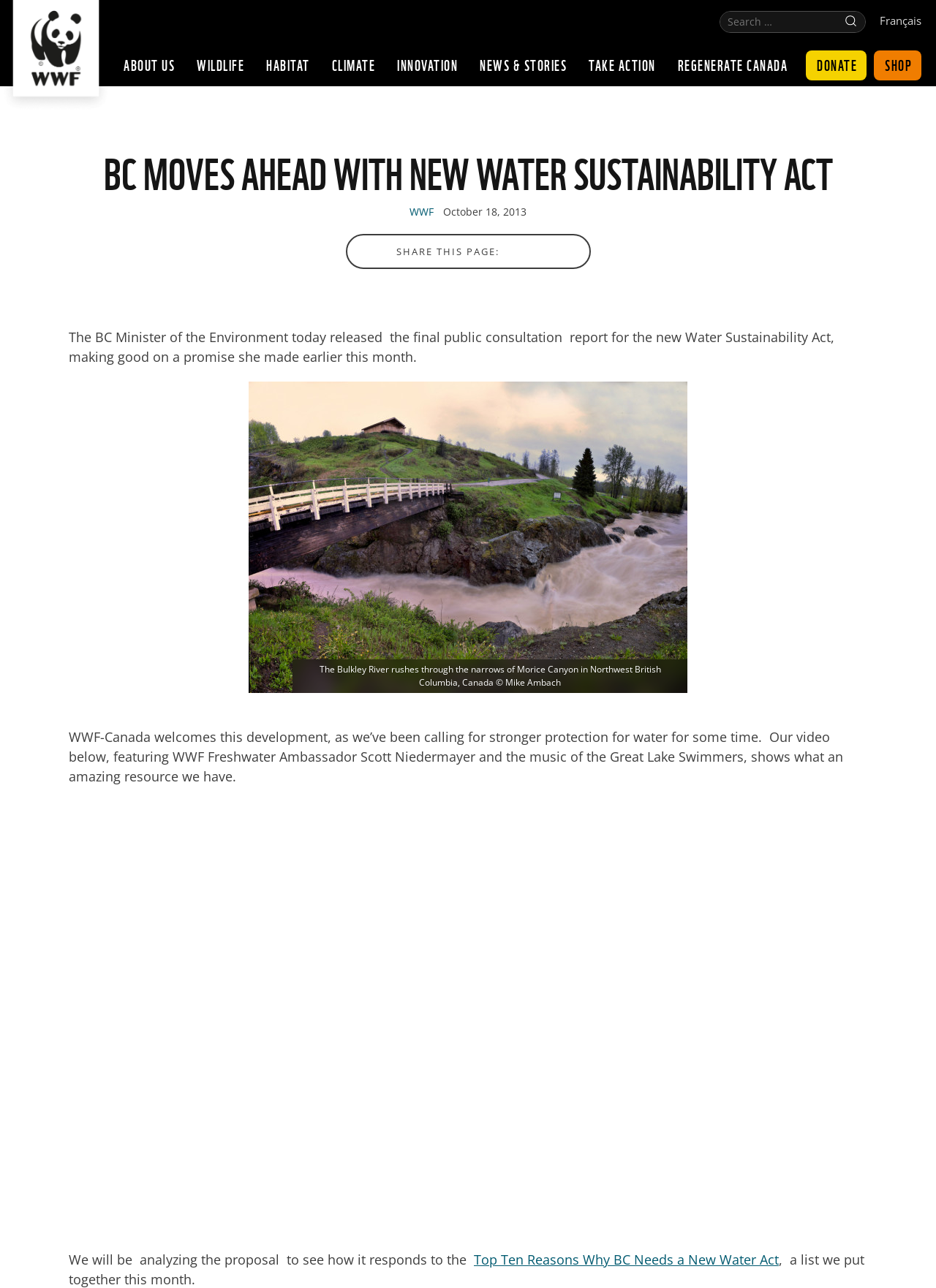Please provide the bounding box coordinates in the format (top-left x, top-left y, bottom-right x, bottom-right y). Remember, all values are floating point numbers between 0 and 1. What is the bounding box coordinate of the region described as: Climate

[0.354, 0.042, 0.401, 0.058]